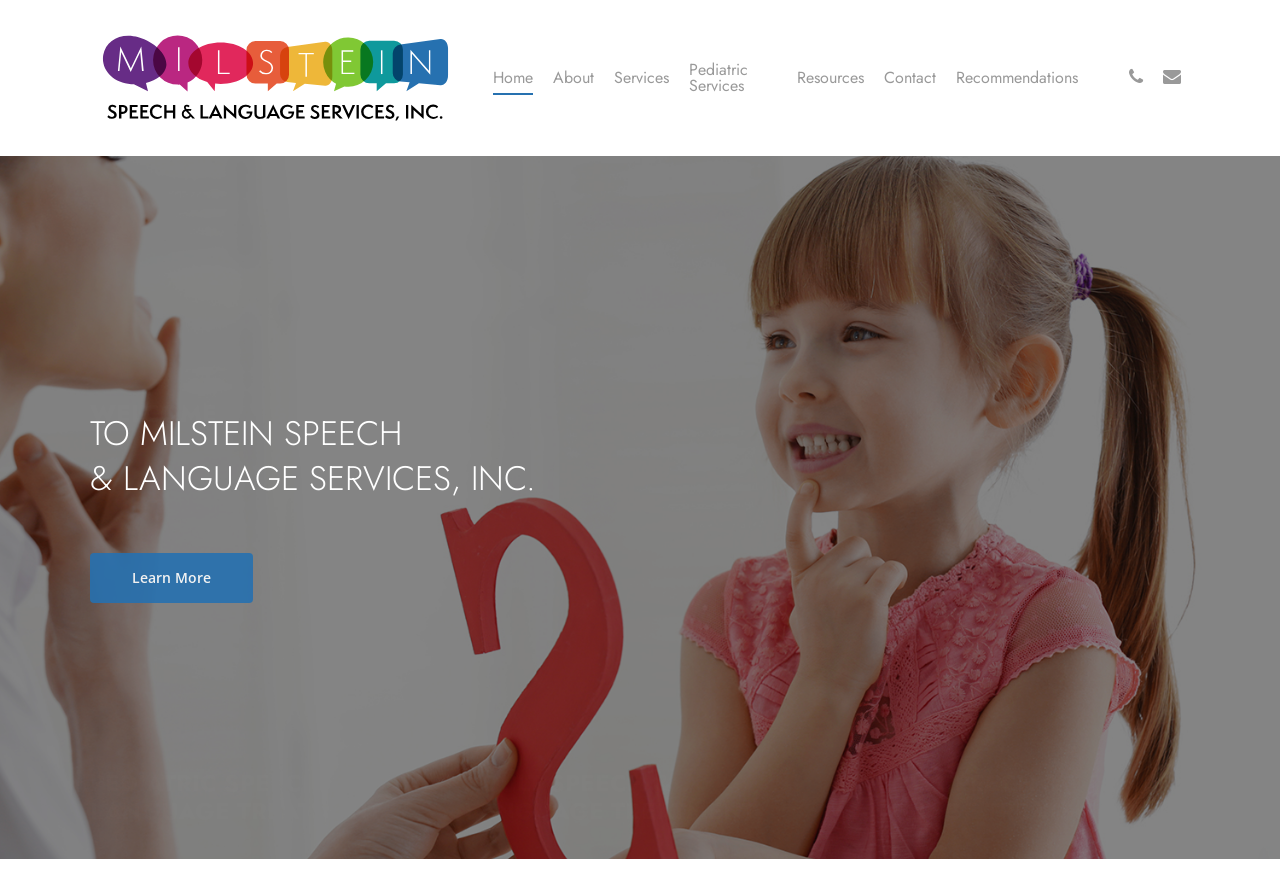Please find and provide the title of the webpage.

COMMUNICATION IS THE ESSENCE OF HUMAN LIFE